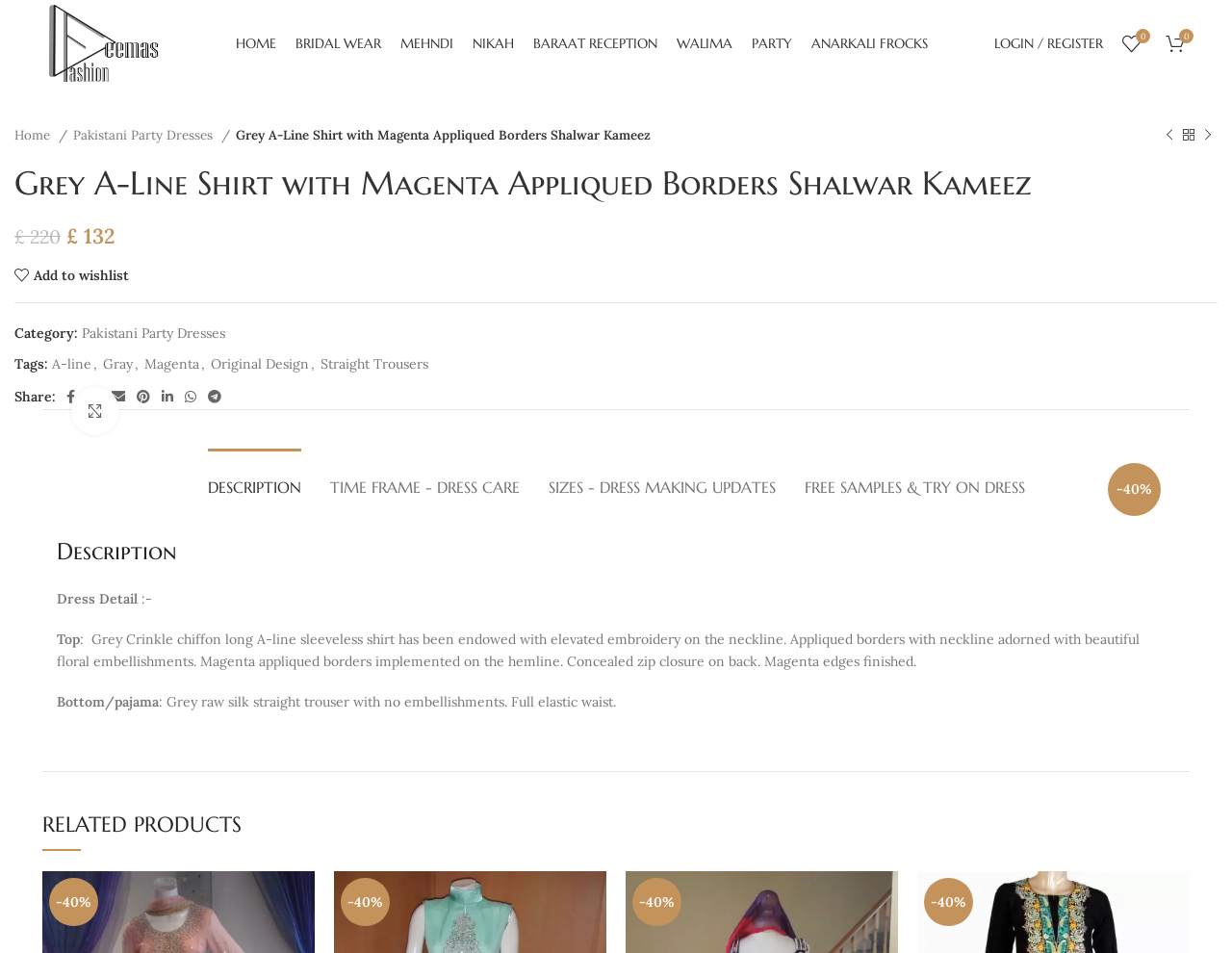Articulate a detailed summary of the webpage's content and design.

This webpage is about a specific product, a Grey A-Line Shirt with Magenta Appliqued Borders Shalwar Kameez, which is a type of Pakistani bridal gown. At the top of the page, there is a navigation menu with links to different sections of the website, including "HOME", "BRIDAL WEAR", "MEHNDI", and others. On the top right, there are links to "LOGIN / REGISTER" and "My Wishlist".

Below the navigation menu, there is a breadcrumb navigation showing the current location of the product, with links to "Home", "Pakistani Party Dresses", and the current product. The product title, "Grey A-Line Shirt with Magenta Appliqued Borders Shalwar Kameez", is displayed prominently, along with a link to add the product to the wishlist.

The product description is divided into several sections, including "Category", "Tags", and "Share", which provide additional information about the product. The "Category" section shows that the product belongs to "Pakistani Party Dresses", and the "Tags" section lists several keywords related to the product, such as "A-line", "Gray", "Magenta", and others. The "Share" section provides links to share the product on various social media platforms.

Below the product description, there is a tab list with four tabs: "DESCRIPTION", "TIME FRAME - DRESS CARE", "SIZES - DRESS MAKING UPDATES", and "FREE SAMPLES & TRY ON DRESS". The "DESCRIPTION" tab is selected by default, and it displays a detailed description of the product, including its features, materials, and design.

At the bottom of the page, there is a section titled "RELATED PRODUCTS", which suggests other products that may be of interest to the user.